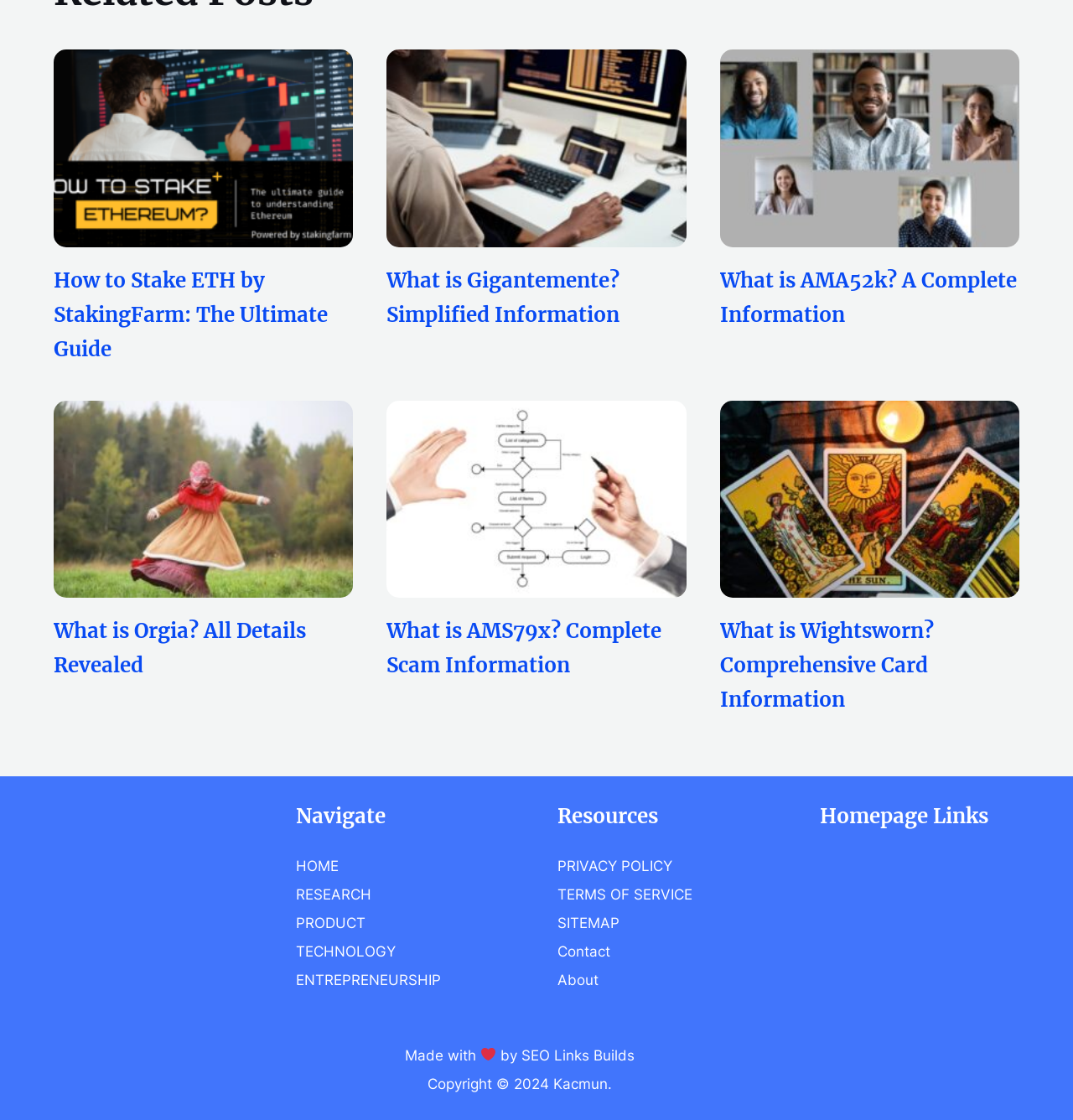Please identify the bounding box coordinates of the clickable area that will allow you to execute the instruction: "Visit the website of SEO Links Builds".

[0.486, 0.935, 0.592, 0.95]